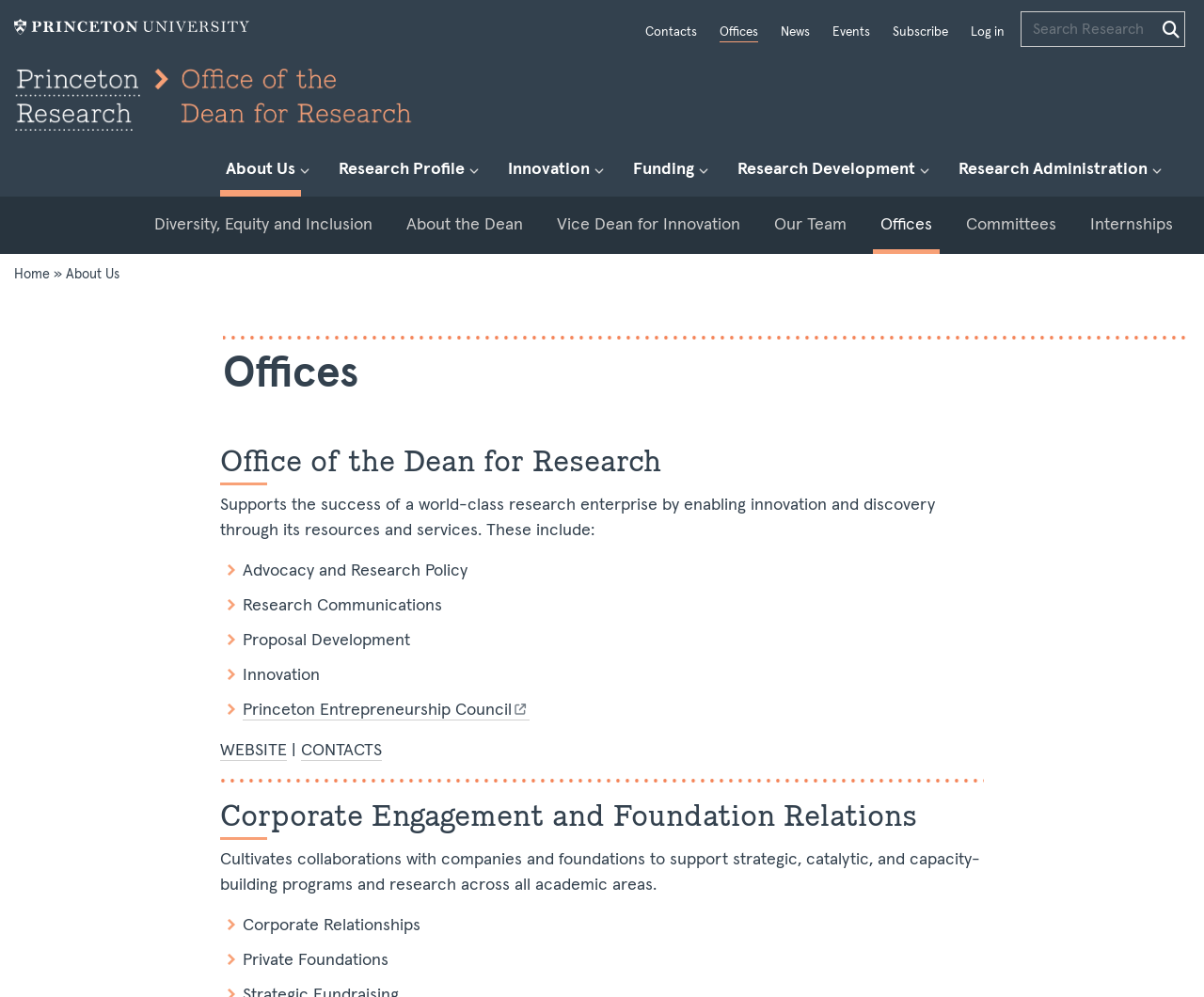Please indicate the bounding box coordinates of the element's region to be clicked to achieve the instruction: "Go to the 'Research Profile' page". Provide the coordinates as four float numbers between 0 and 1, i.e., [left, top, right, bottom].

[0.277, 0.147, 0.391, 0.198]